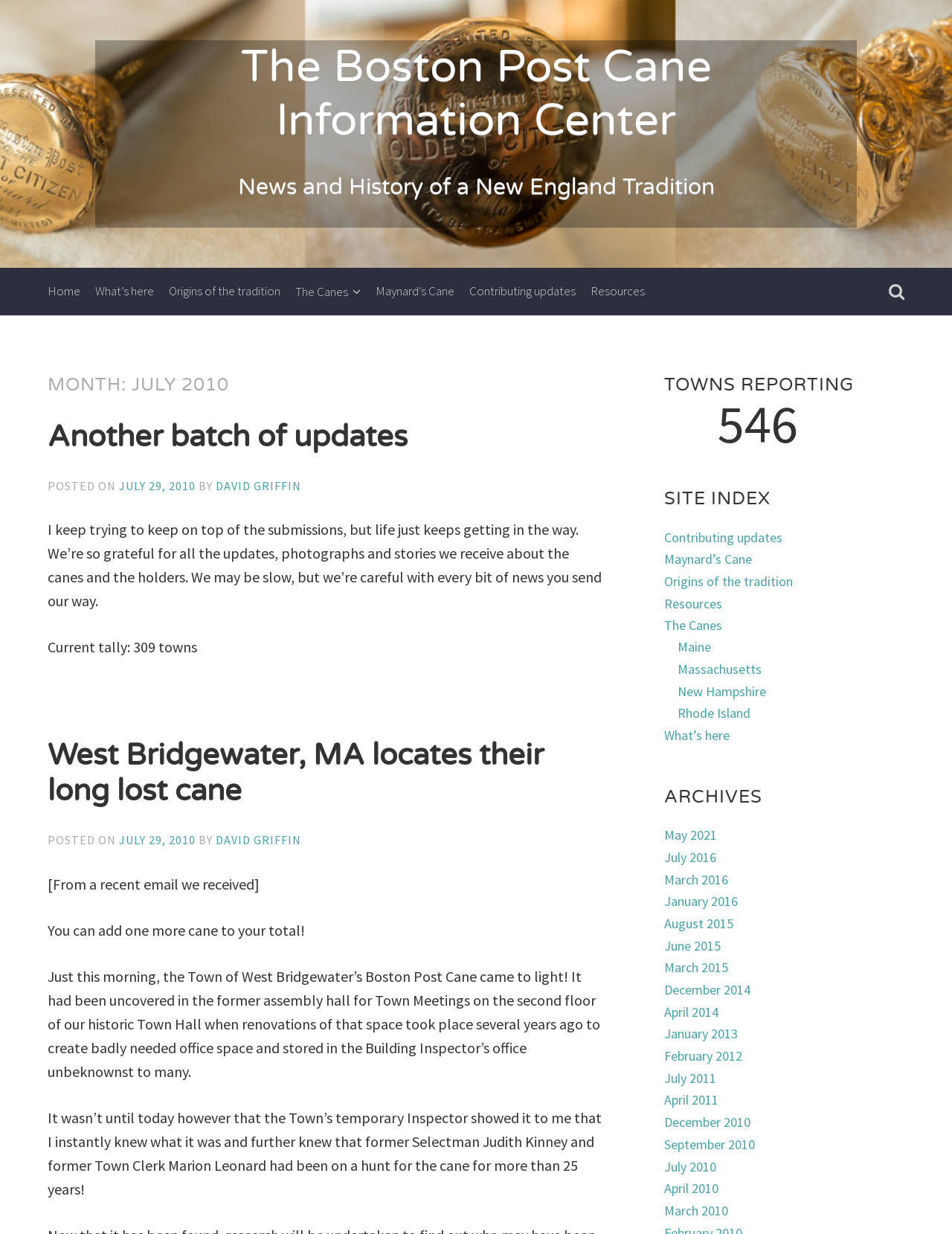Determine the bounding box coordinates for the region that must be clicked to execute the following instruction: "Click on 'Home'".

[0.05, 0.217, 0.084, 0.255]